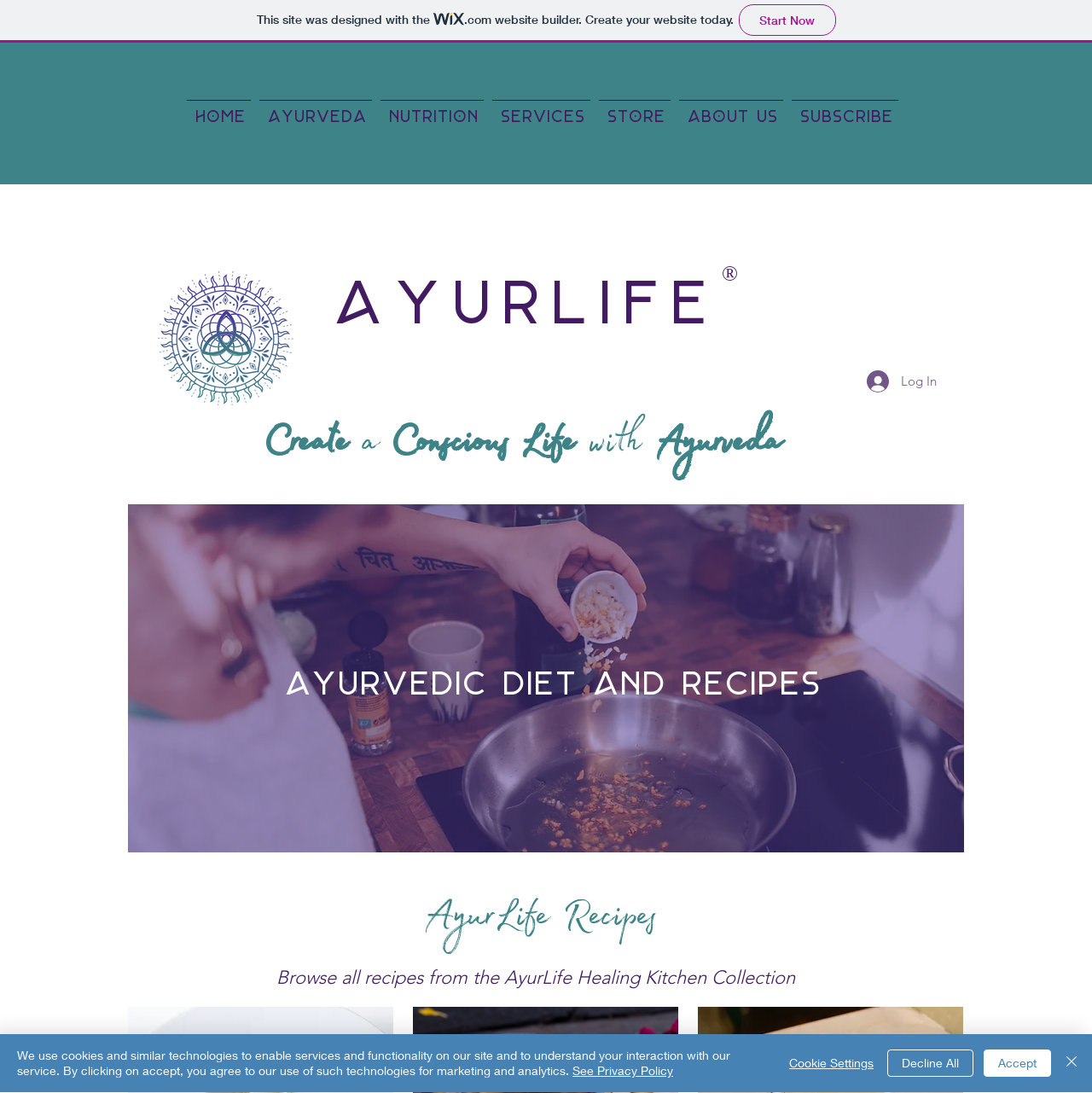Look at the image and write a detailed answer to the question: 
What is the name of the collection of recipes mentioned on the page?

I found this information by looking at the heading element with the text 'Browse all recipes from the AyurLife Healing Kitchen Collection', which mentions the name of the collection.